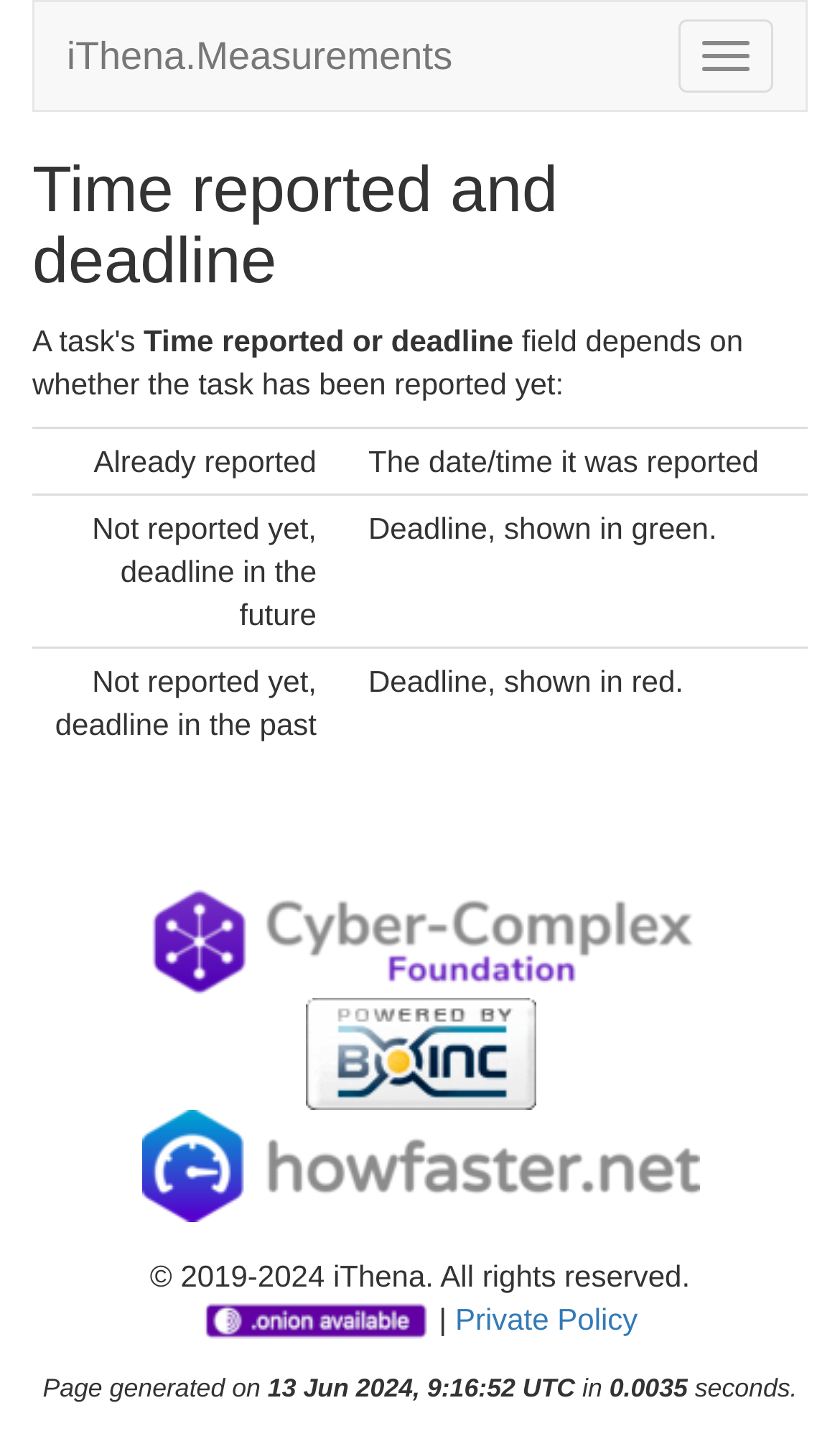Using the information shown in the image, answer the question with as much detail as possible: What is the meaning of the green and red colors in the table?

The table cells containing 'Deadline, shown in green.' and 'Deadline, shown in red.' suggest that the colors green and red are used to indicate the status of the deadline. Green likely indicates a future deadline, while red likely indicates a past deadline.